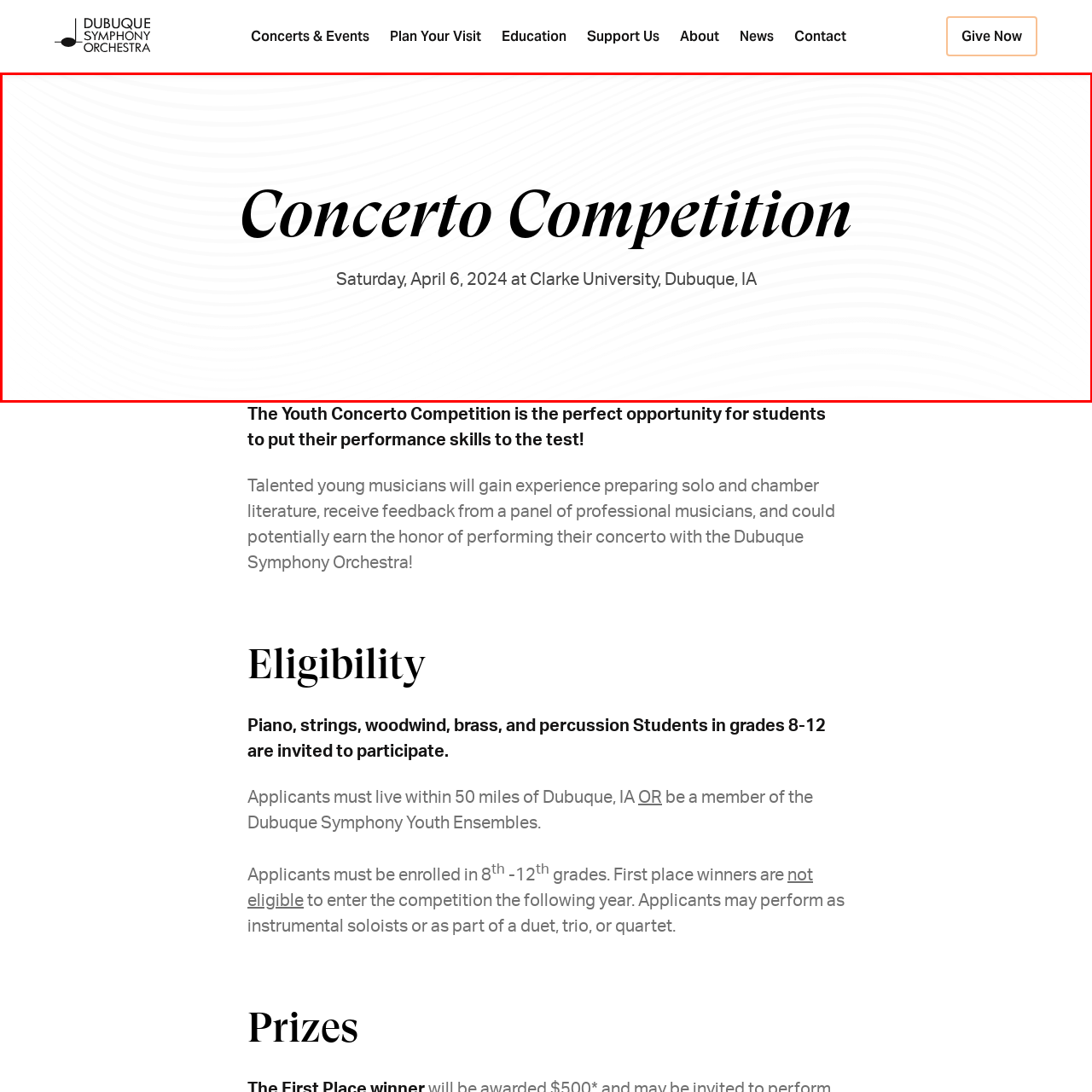Observe the image within the red bounding box carefully and provide an extensive answer to the following question using the visual cues: Where is the Concerto Competition being held?

The location of the Concerto Competition is mentioned below the date in the image, specifying 'Clarke University, Dubuque, IA' as the venue.